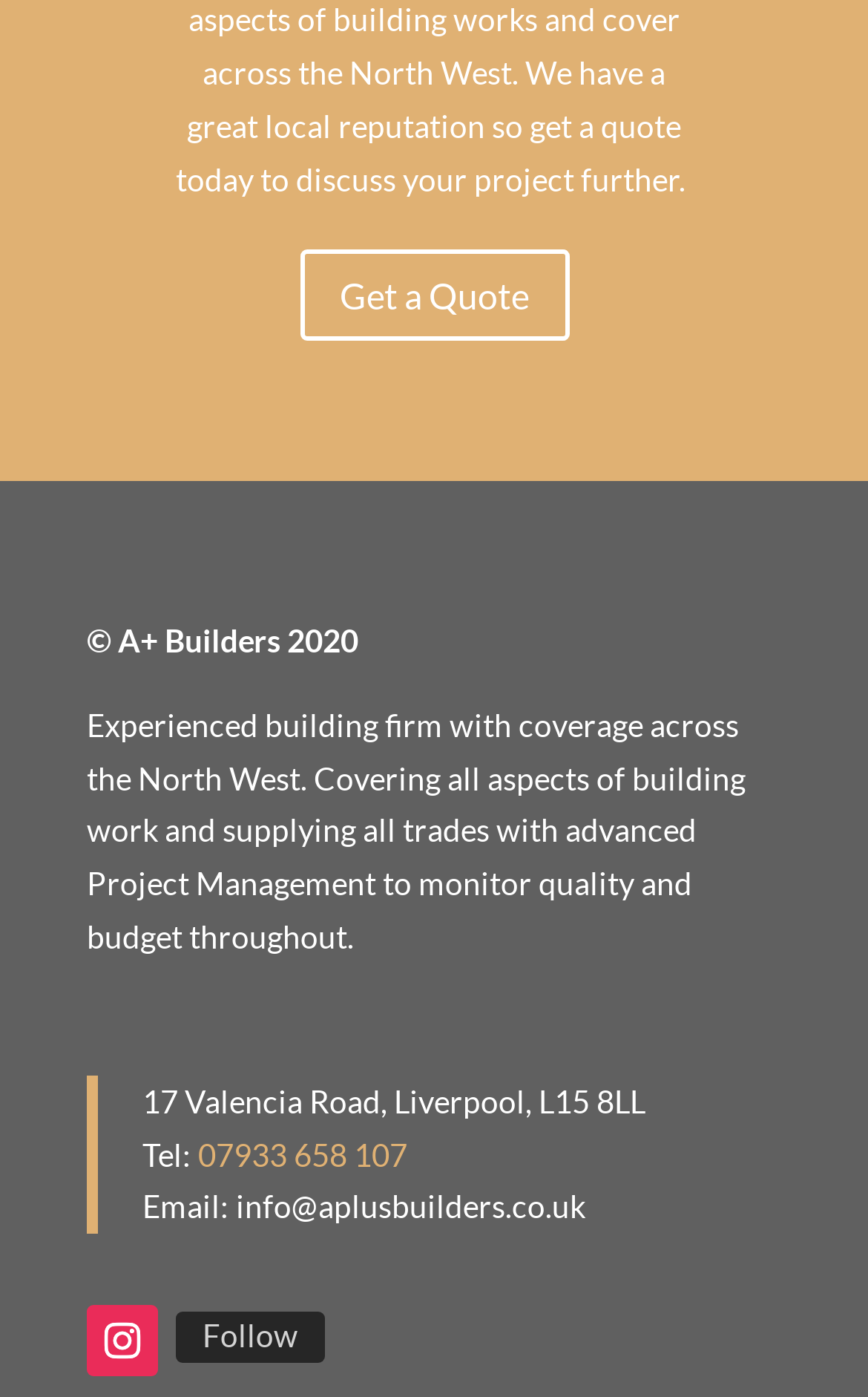Locate the bounding box coordinates for the element described below: "Follow". The coordinates must be four float values between 0 and 1, formatted as [left, top, right, bottom].

[0.1, 0.934, 0.182, 0.985]